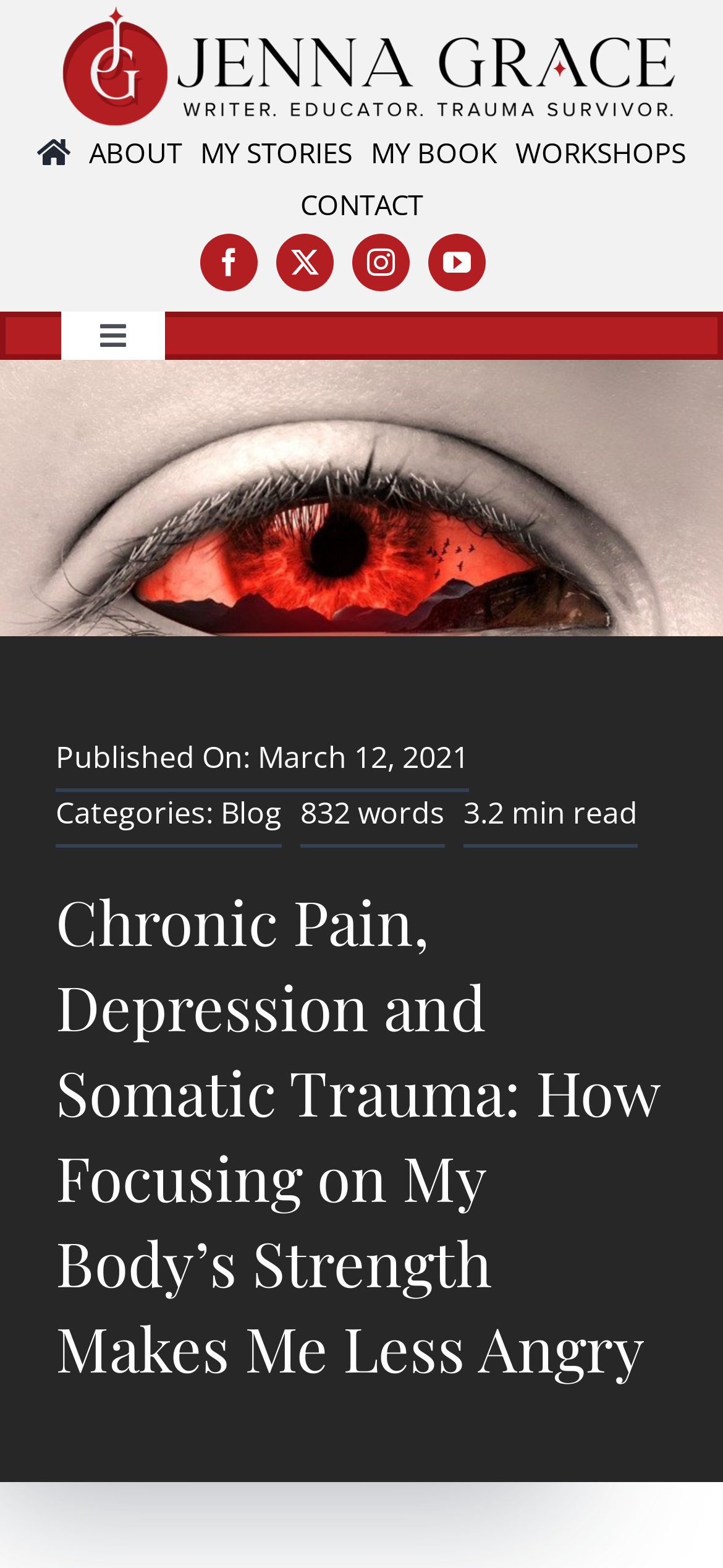Identify the bounding box coordinates of the region I need to click to complete this instruction: "visit my stories".

[0.264, 0.081, 0.5, 0.115]